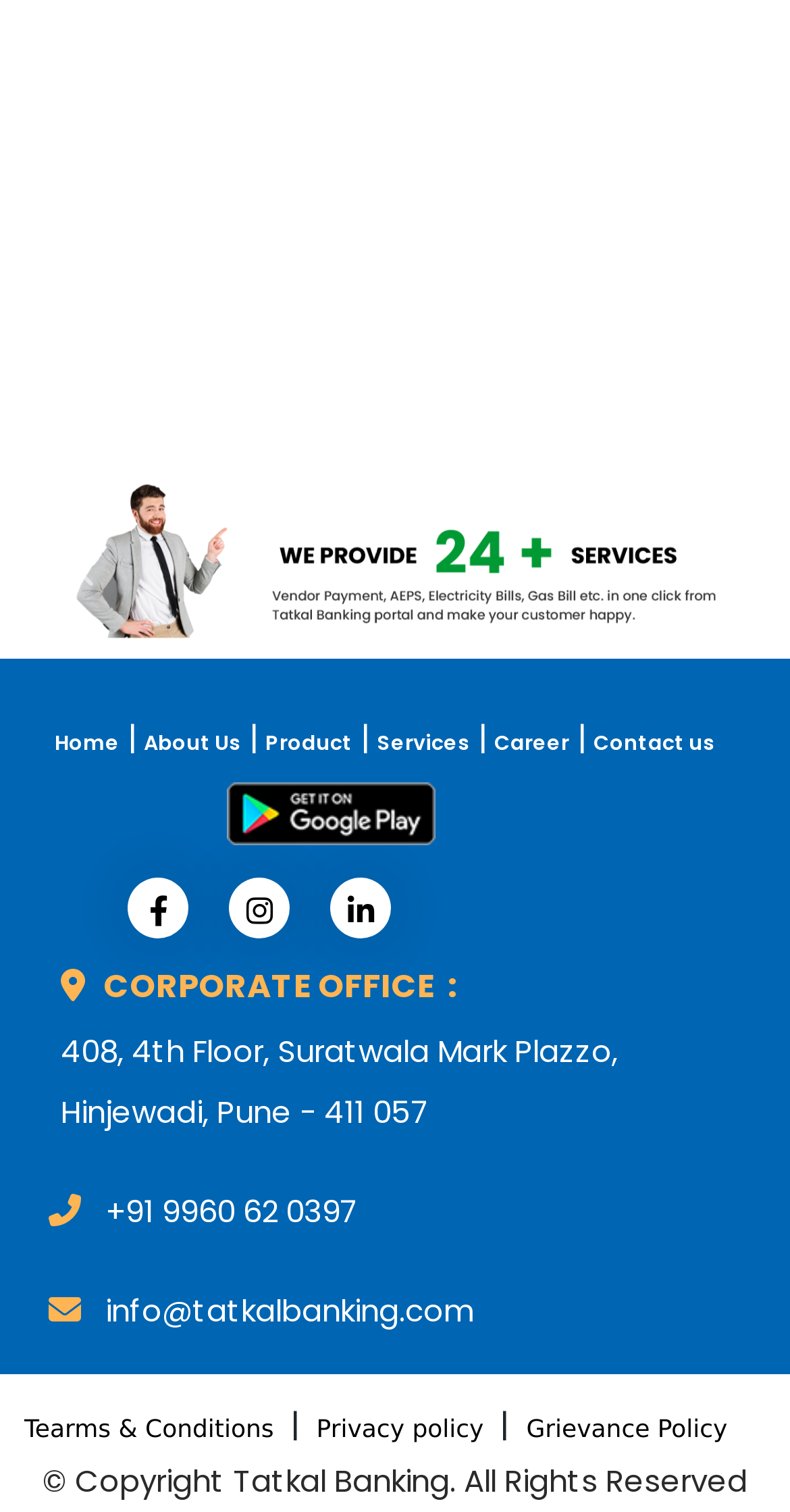Determine the bounding box coordinates of the target area to click to execute the following instruction: "View the About Us page."

[0.182, 0.481, 0.305, 0.501]